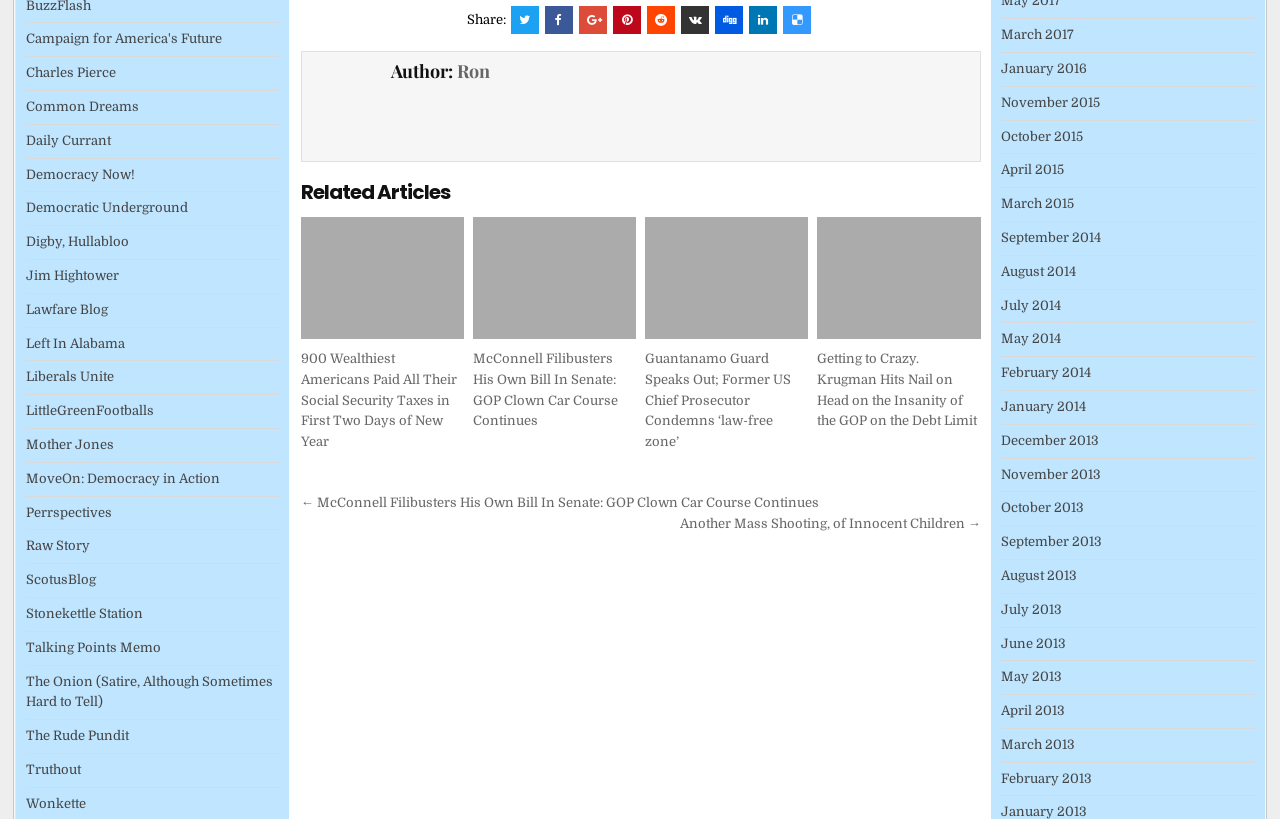Please find the bounding box coordinates of the clickable region needed to complete the following instruction: "click the dismiss button". The bounding box coordinates must consist of four float numbers between 0 and 1, i.e., [left, top, right, bottom].

None